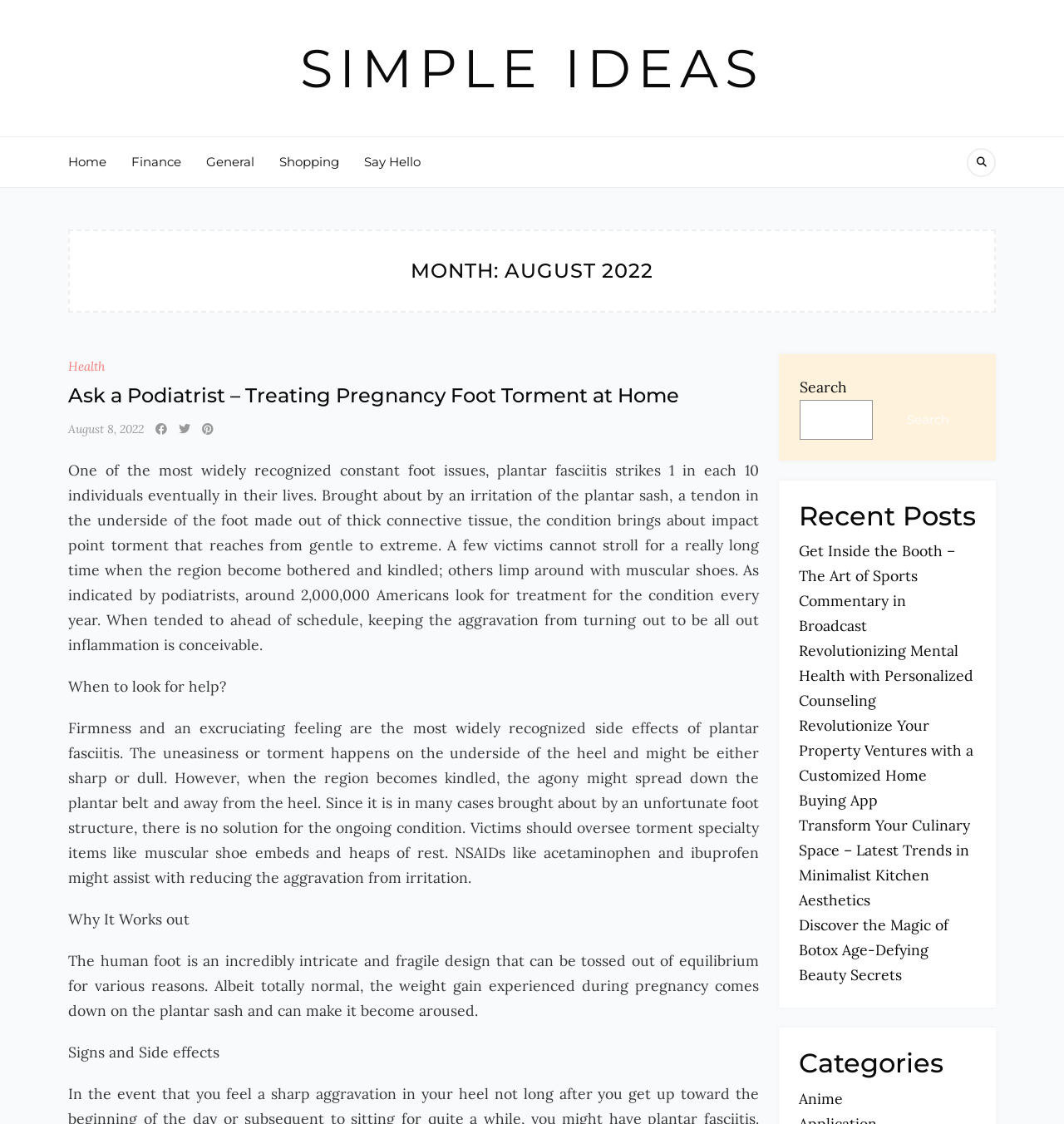Can you identify the bounding box coordinates of the clickable region needed to carry out this instruction: 'Read the 'Ask a Podiatrist – Treating Pregnancy Foot Torment at Home' article'? The coordinates should be four float numbers within the range of 0 to 1, stated as [left, top, right, bottom].

[0.064, 0.341, 0.638, 0.362]